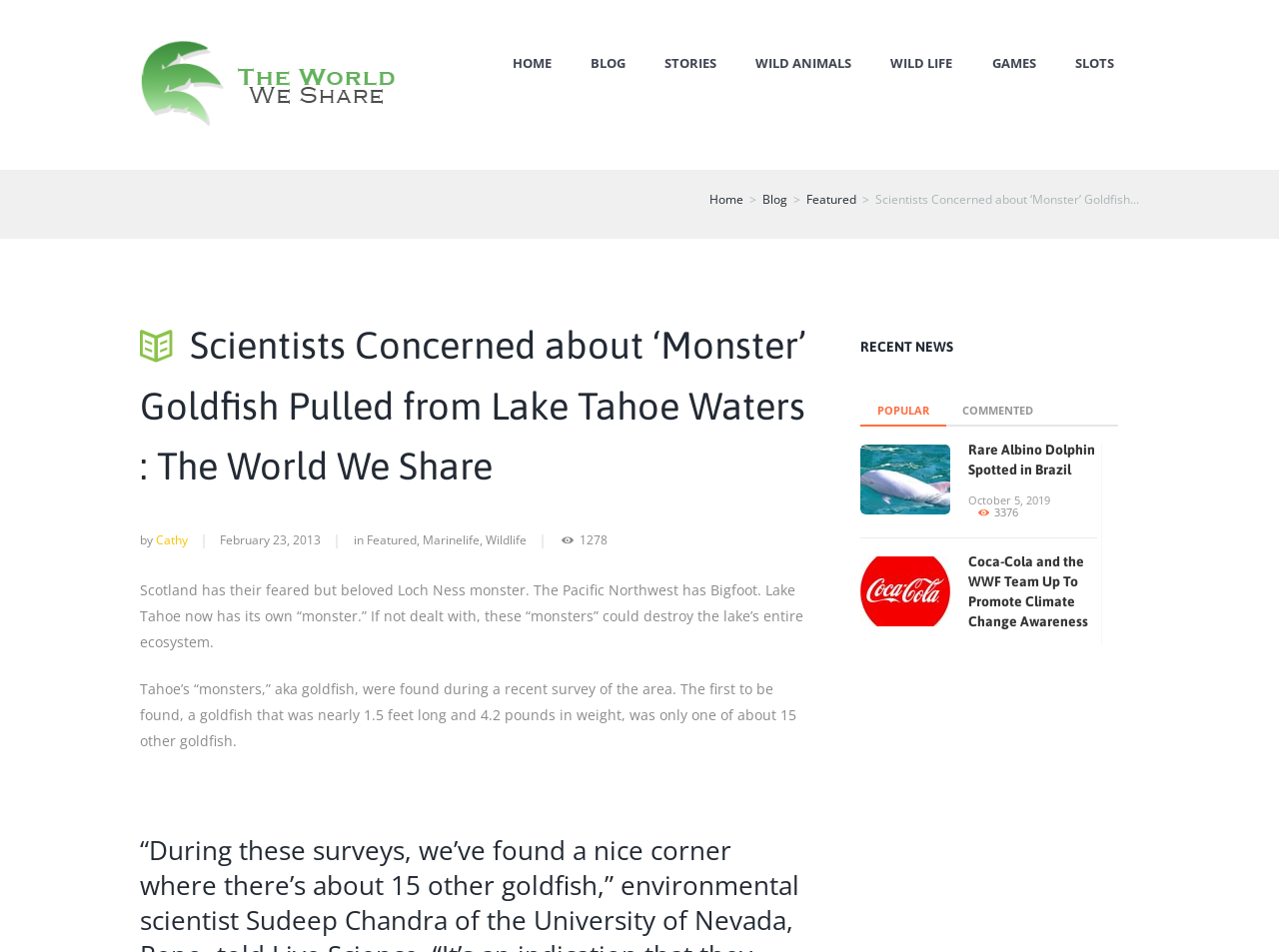Please identify the bounding box coordinates of the element on the webpage that should be clicked to follow this instruction: "Click the 'HOME' link". The bounding box coordinates should be given as four float numbers between 0 and 1, formatted as [left, top, right, bottom].

[0.401, 0.058, 0.431, 0.078]